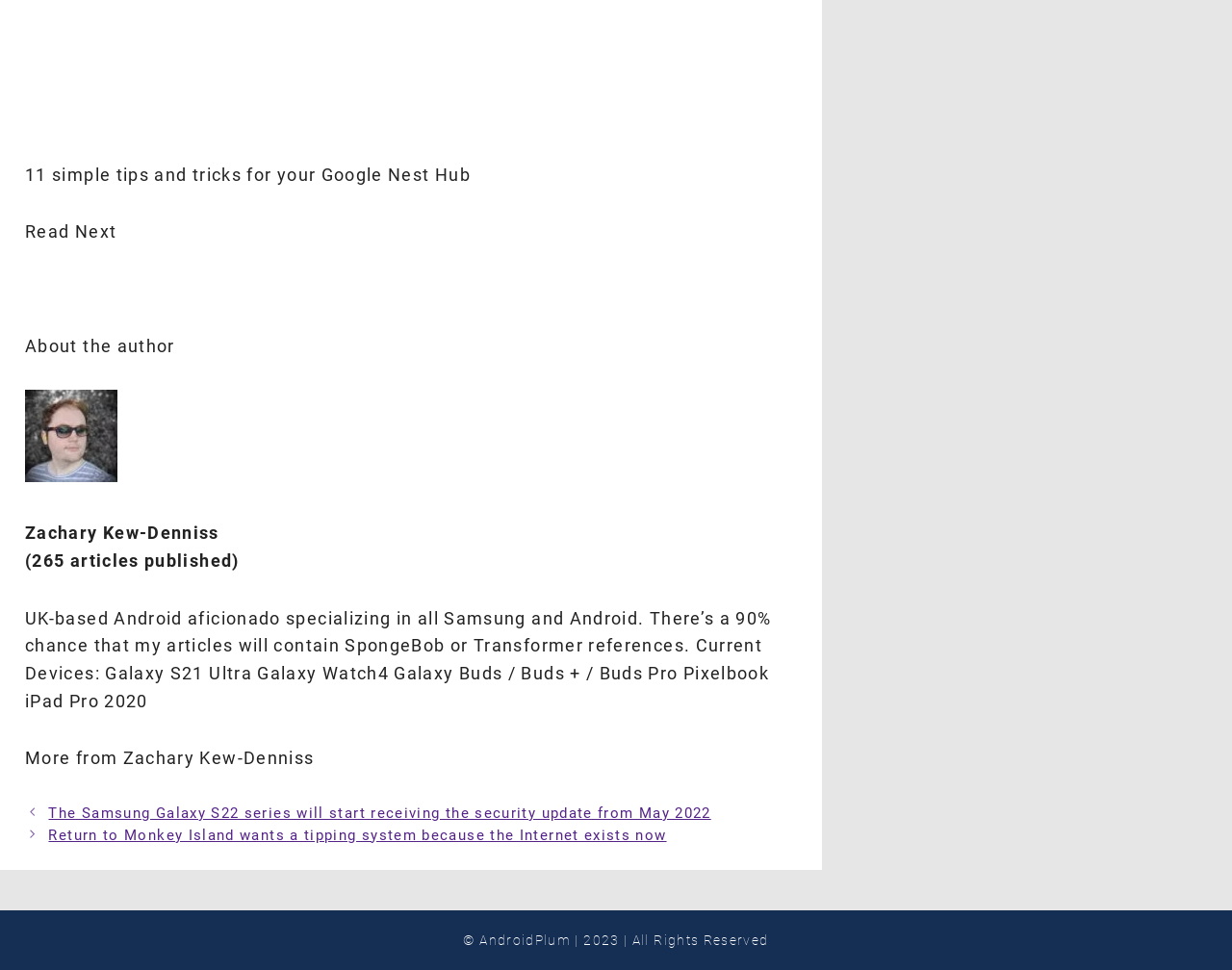Give a one-word or short-phrase answer to the following question: 
How many articles has the author published?

265